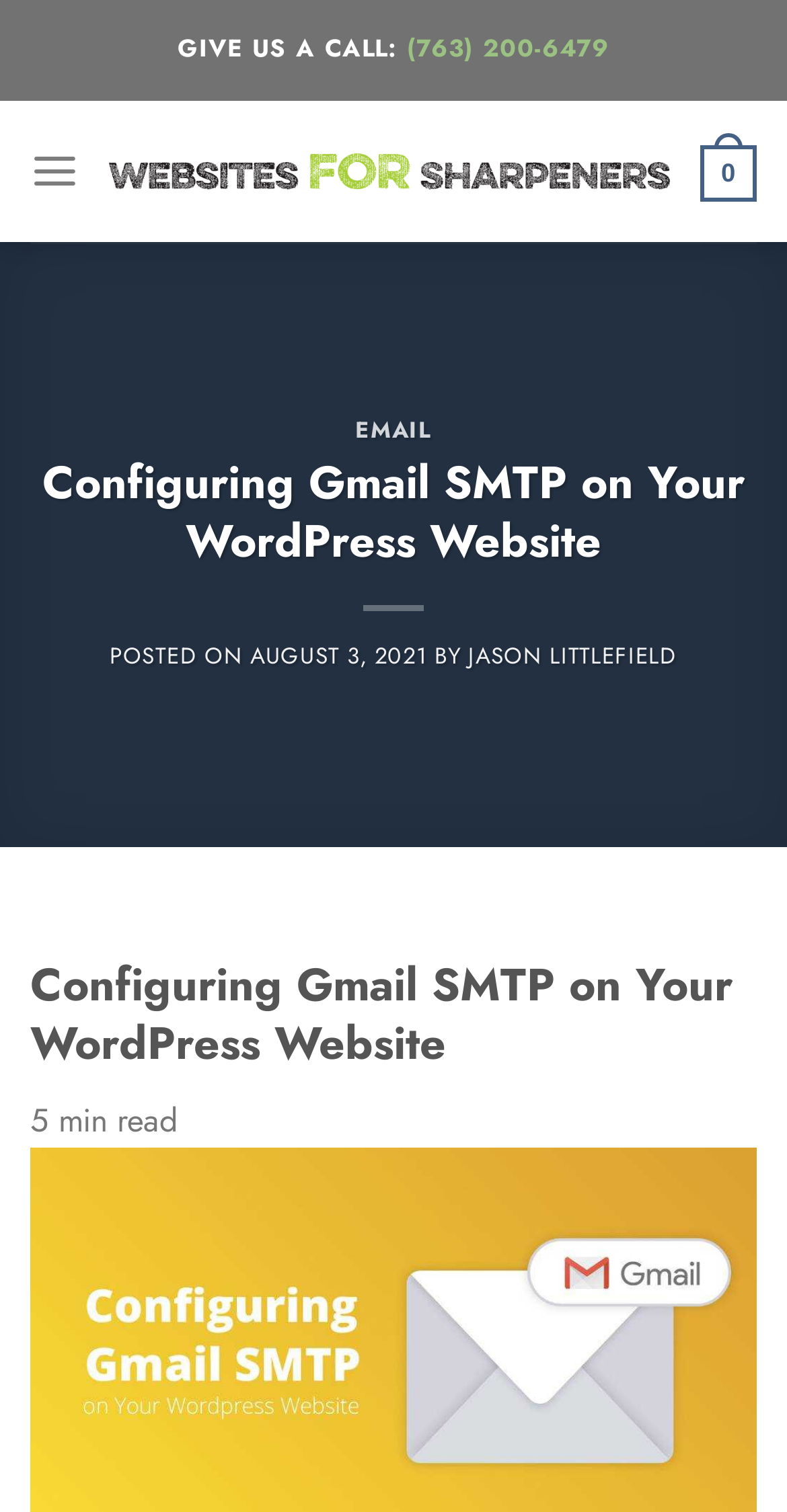When was the article posted?
Provide a detailed answer to the question, using the image to inform your response.

I found the posting date by looking at the section below the article title, where it says 'POSTED ON' and then the date is provided as a link.